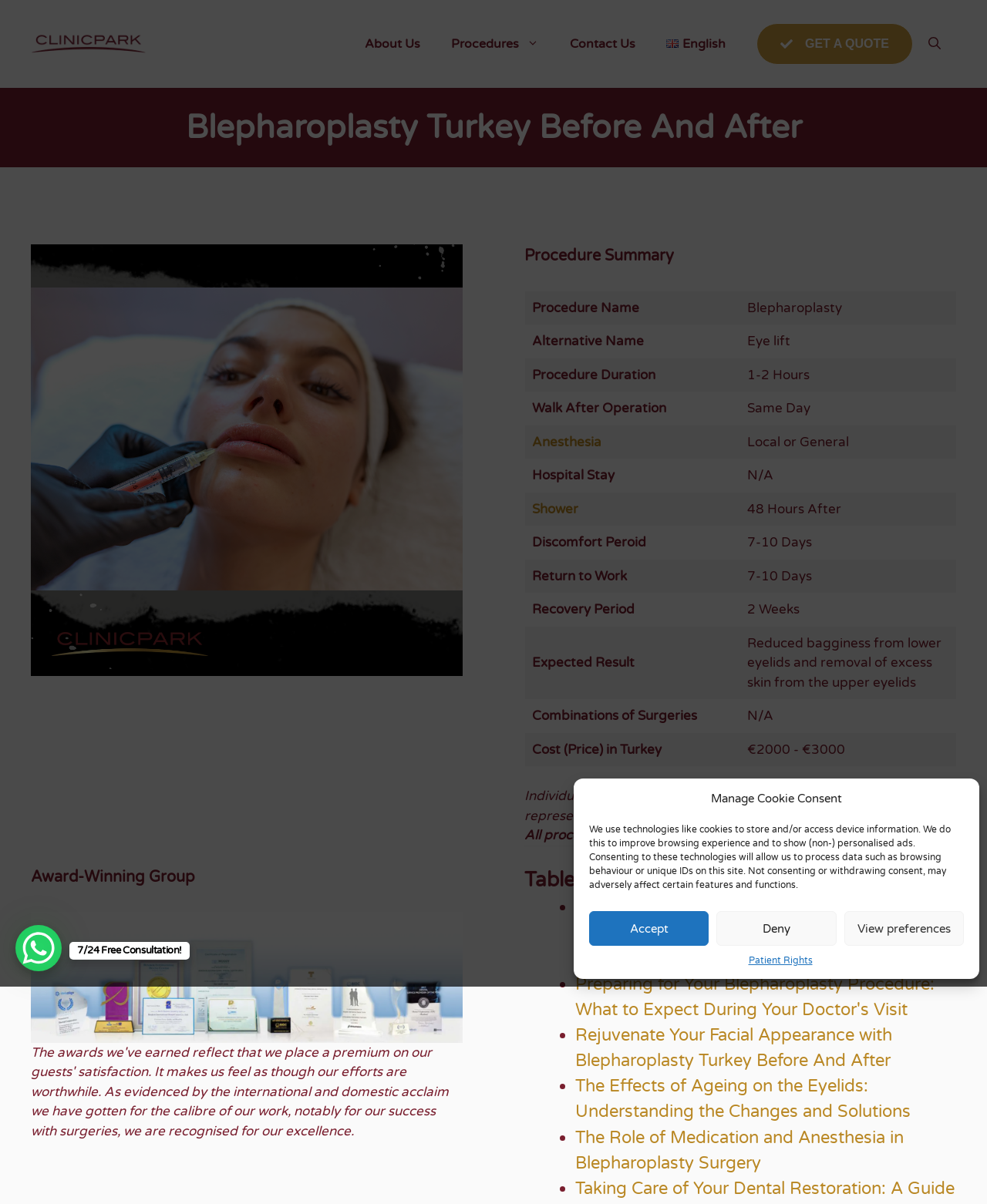What is the name of the procedure?
From the image, respond using a single word or phrase.

Blepharoplasty